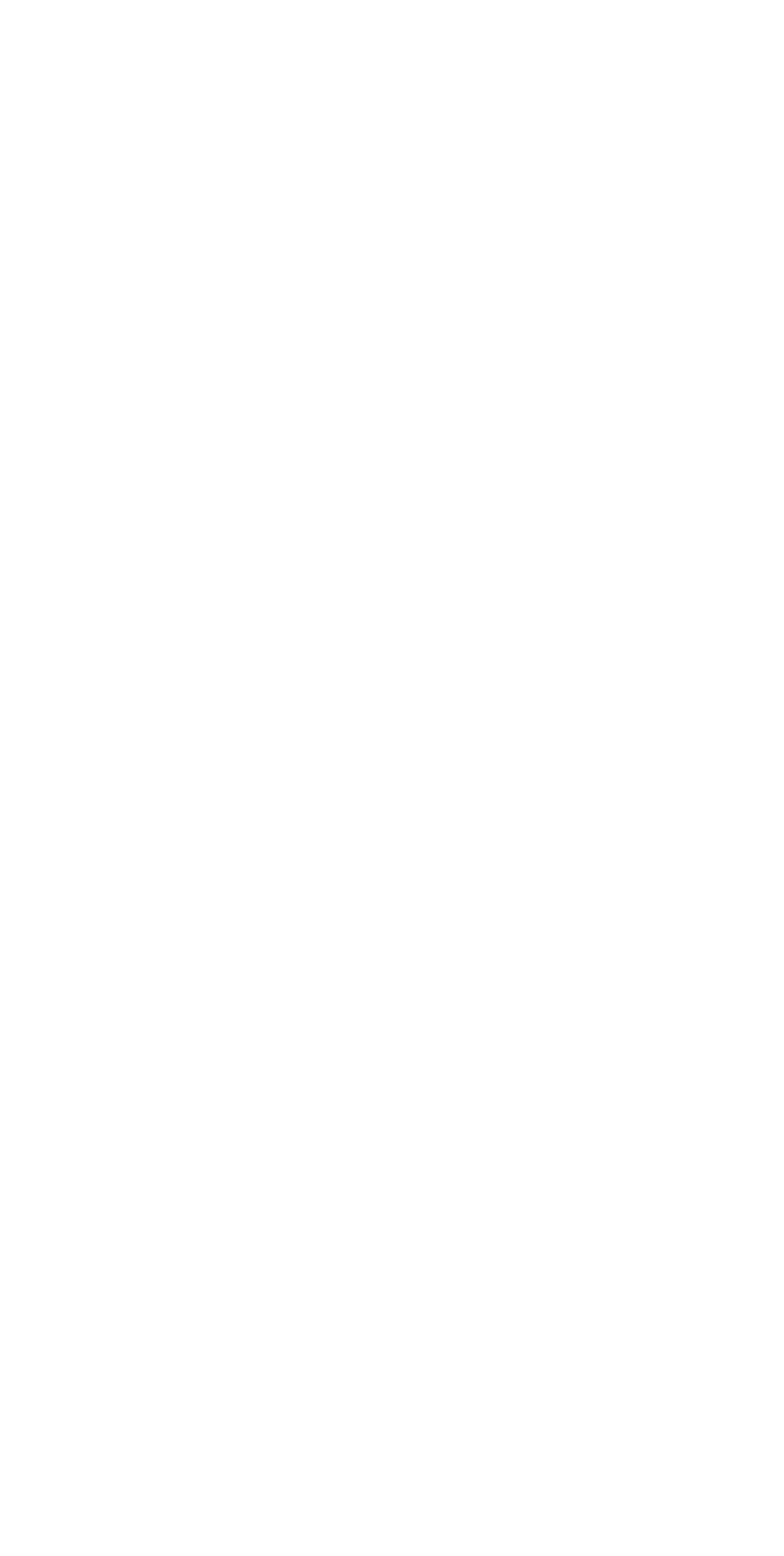Locate the bounding box coordinates of the clickable part needed for the task: "Check out The Farming Insider".

[0.433, 0.803, 0.874, 0.834]